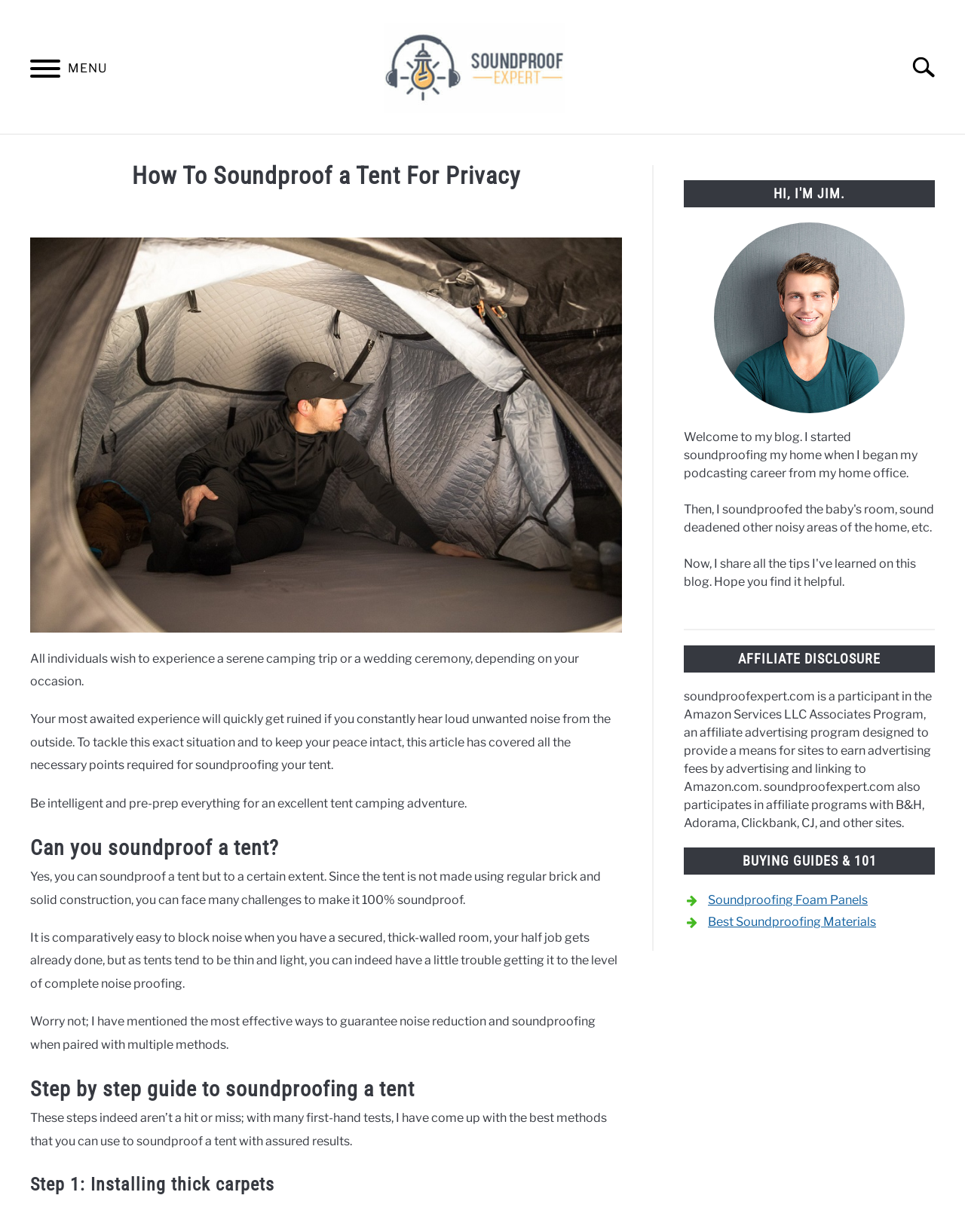Determine the bounding box coordinates of the area to click in order to meet this instruction: "Click the 'Menu' button".

[0.016, 0.036, 0.078, 0.079]